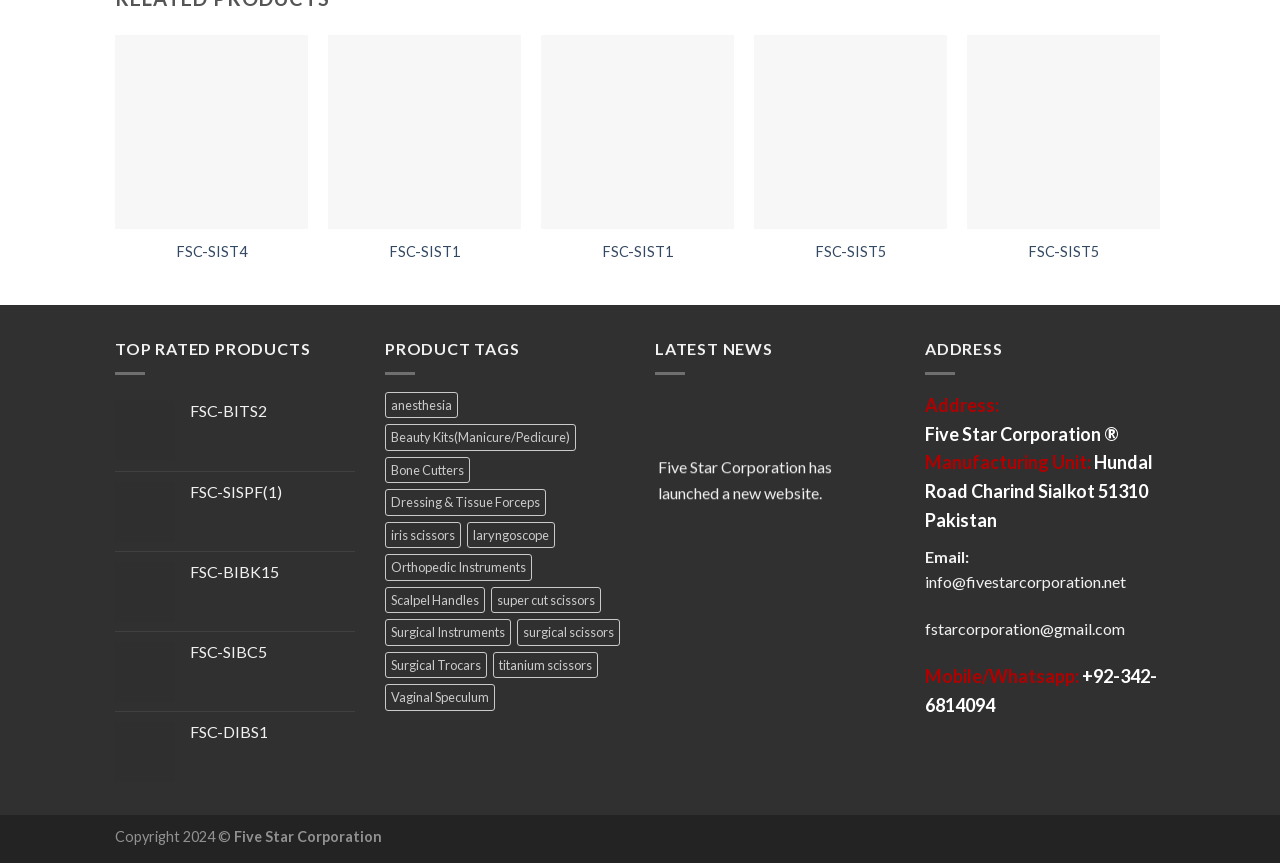Respond to the following question using a concise word or phrase: 
What is the company's address?

Hundal Road Charind Sialkot 51310 Pakistan